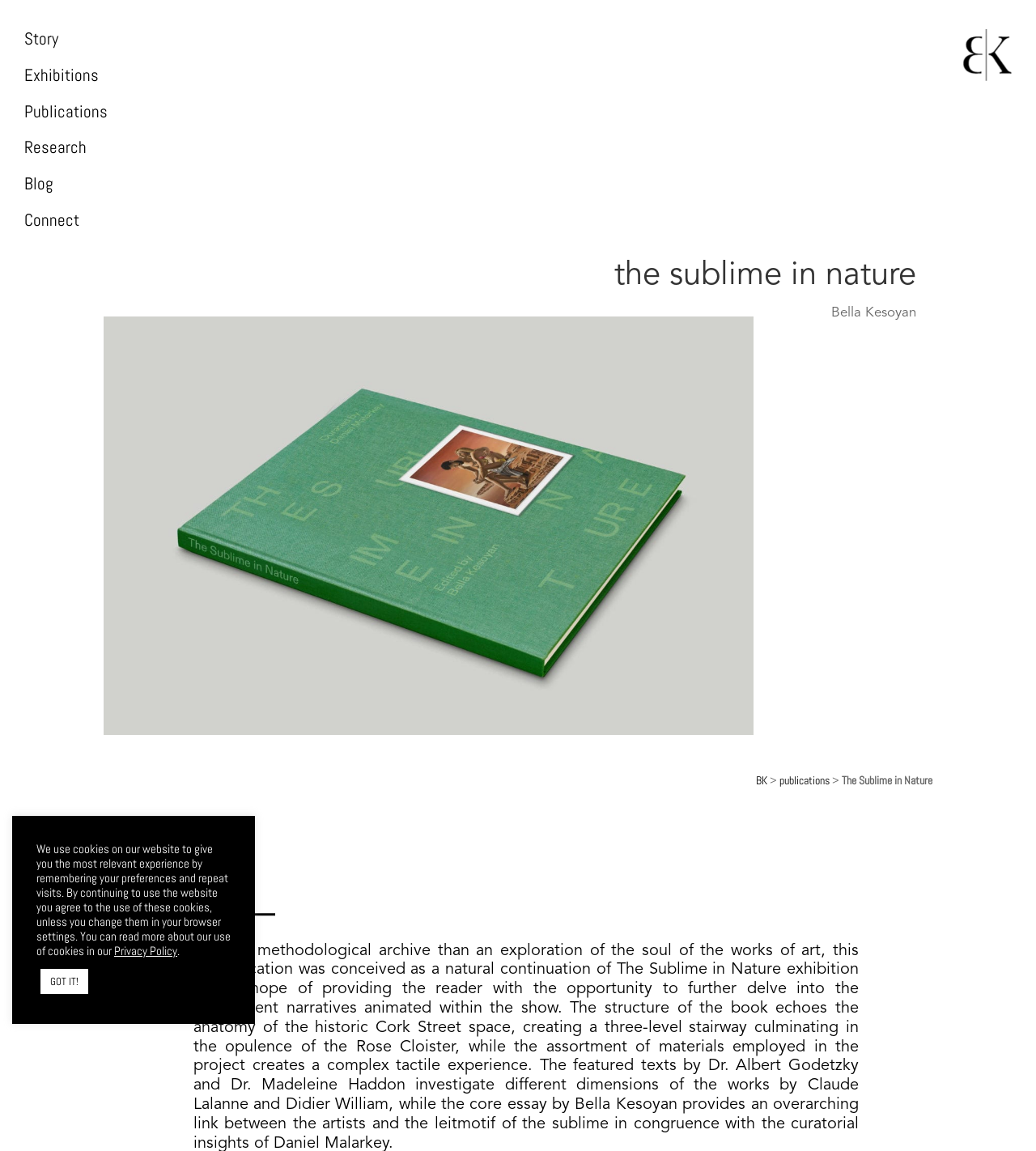How many navigation links are there?
Please give a detailed and thorough answer to the question, covering all relevant points.

I counted the number of links in the navigation menu, which are 'Story', 'Exhibitions', 'Publications', 'Research', 'Blog', and 'Connect'. There are two 'Story' links, but they are duplicates, so I only counted it once.